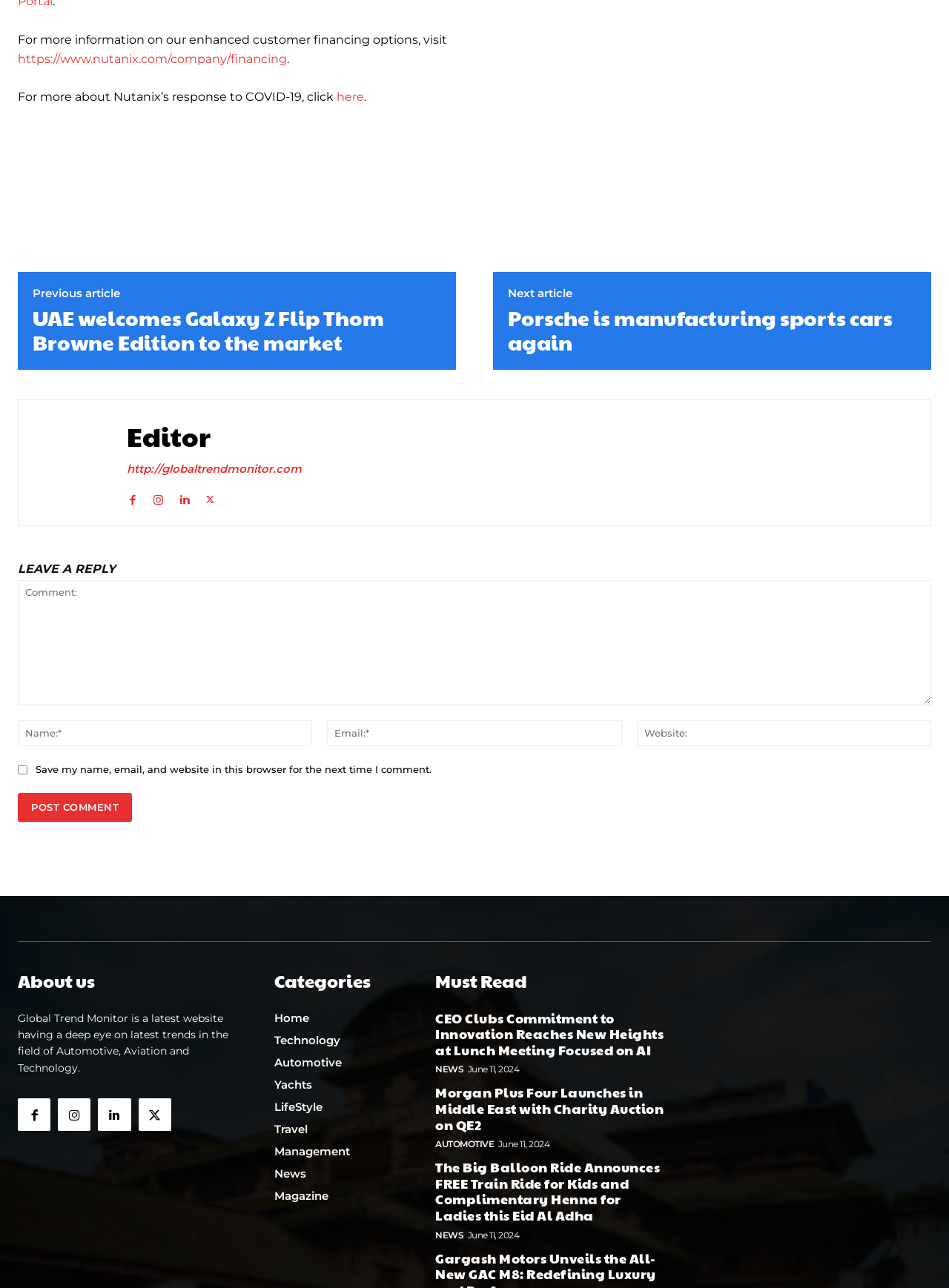Answer the question below with a single word or a brief phrase: 
What is the purpose of the 'Leave a Reply' section?

To comment on articles